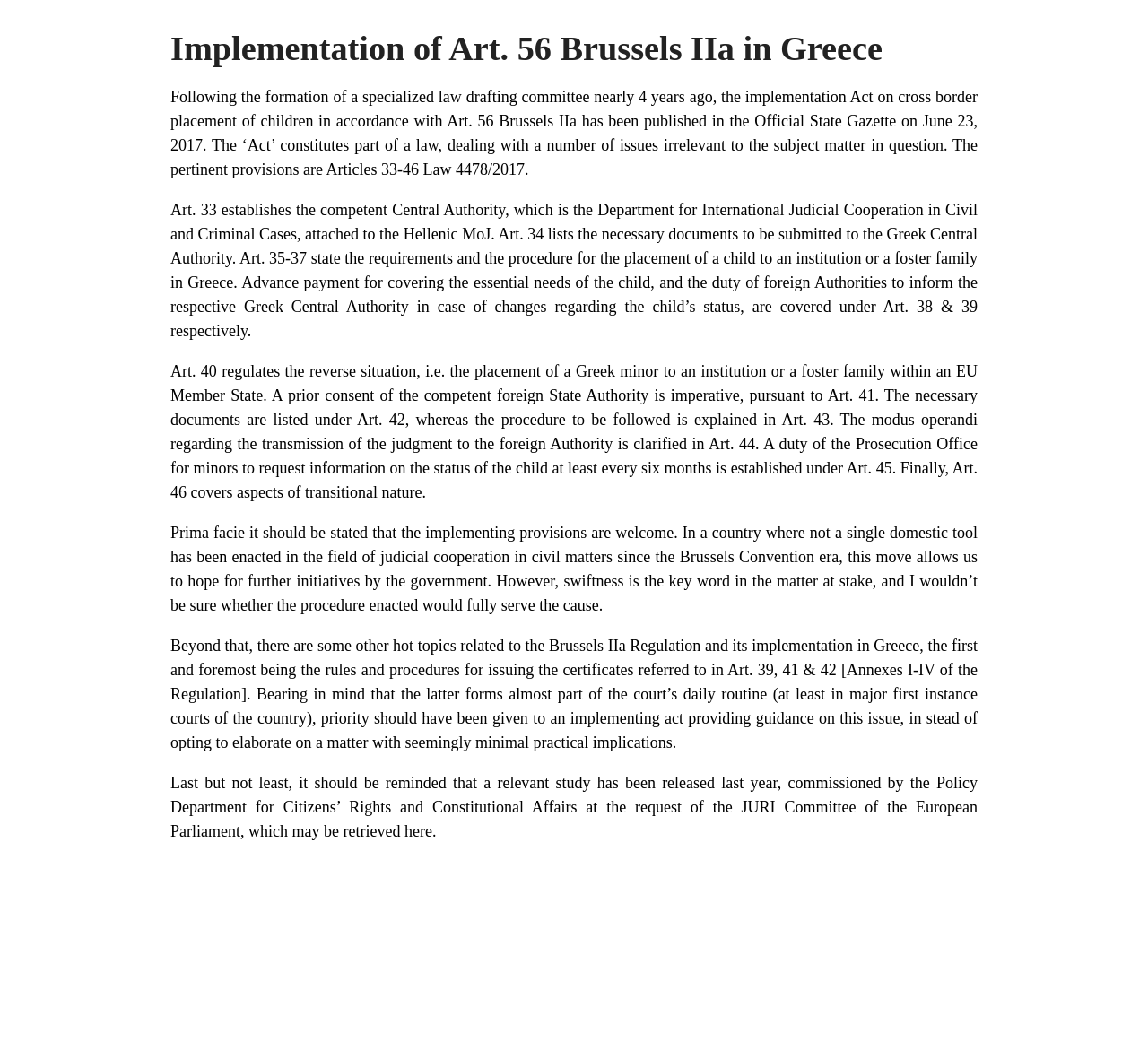From the webpage screenshot, predict the bounding box coordinates (top-left x, top-left y, bottom-right x, bottom-right y) for the UI element described here: here

[0.352, 0.789, 0.376, 0.806]